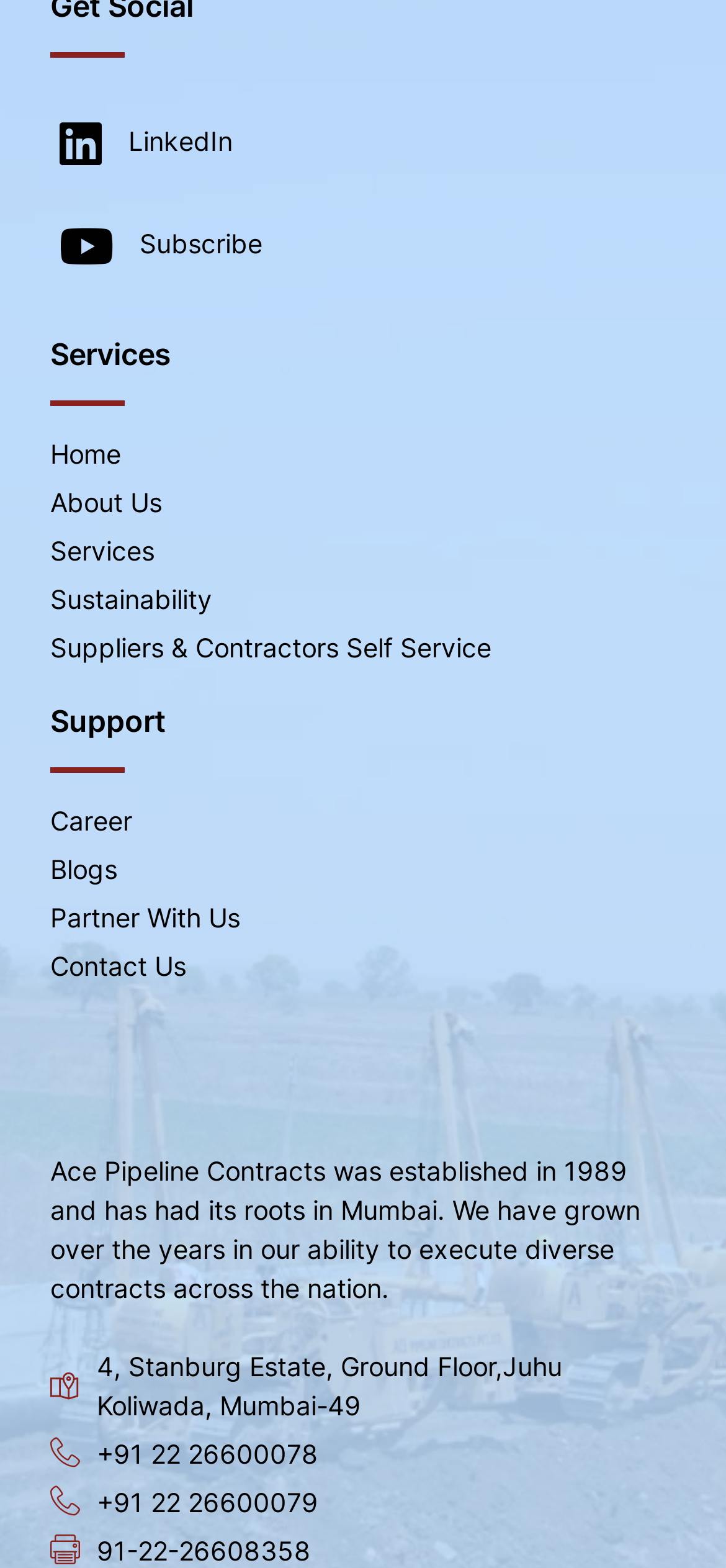Return the bounding box coordinates of the UI element that corresponds to this description: "Suppliers & Contractors Self Service". The coordinates must be given as four float numbers in the range of 0 and 1, [left, top, right, bottom].

[0.069, 0.4, 0.931, 0.425]